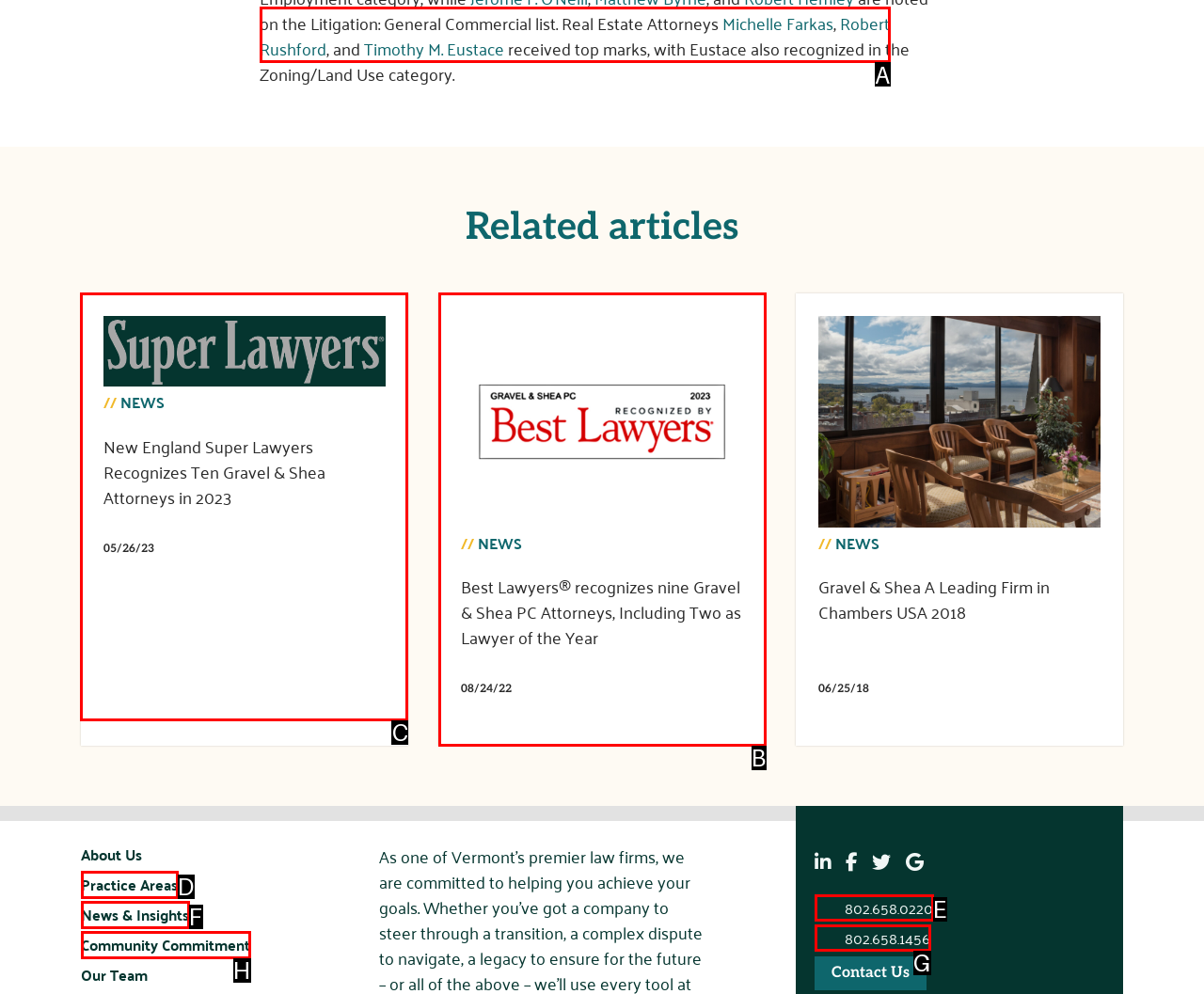For the task: View news about New England Super Lawyers, tell me the letter of the option you should click. Answer with the letter alone.

C